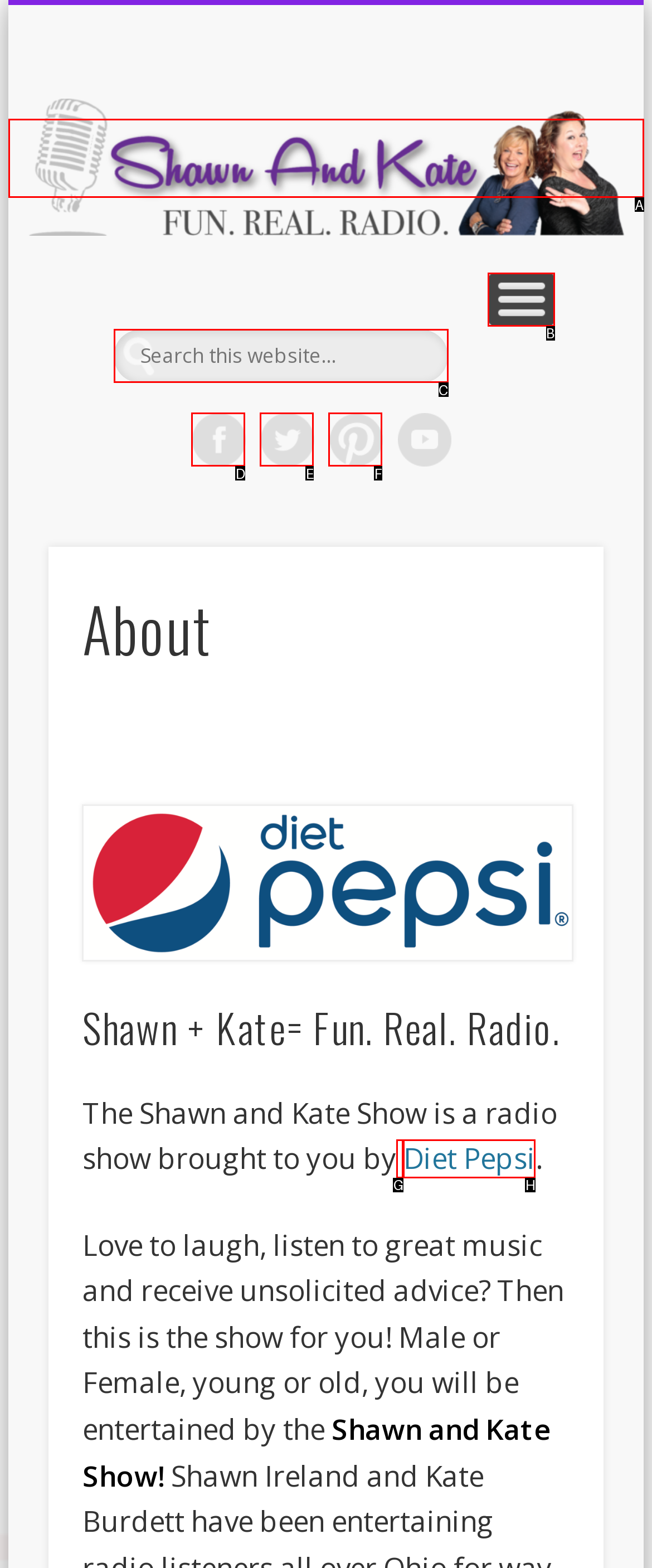Based on the element described as: name="s" placeholder="Search this website…"
Find and respond with the letter of the correct UI element.

C